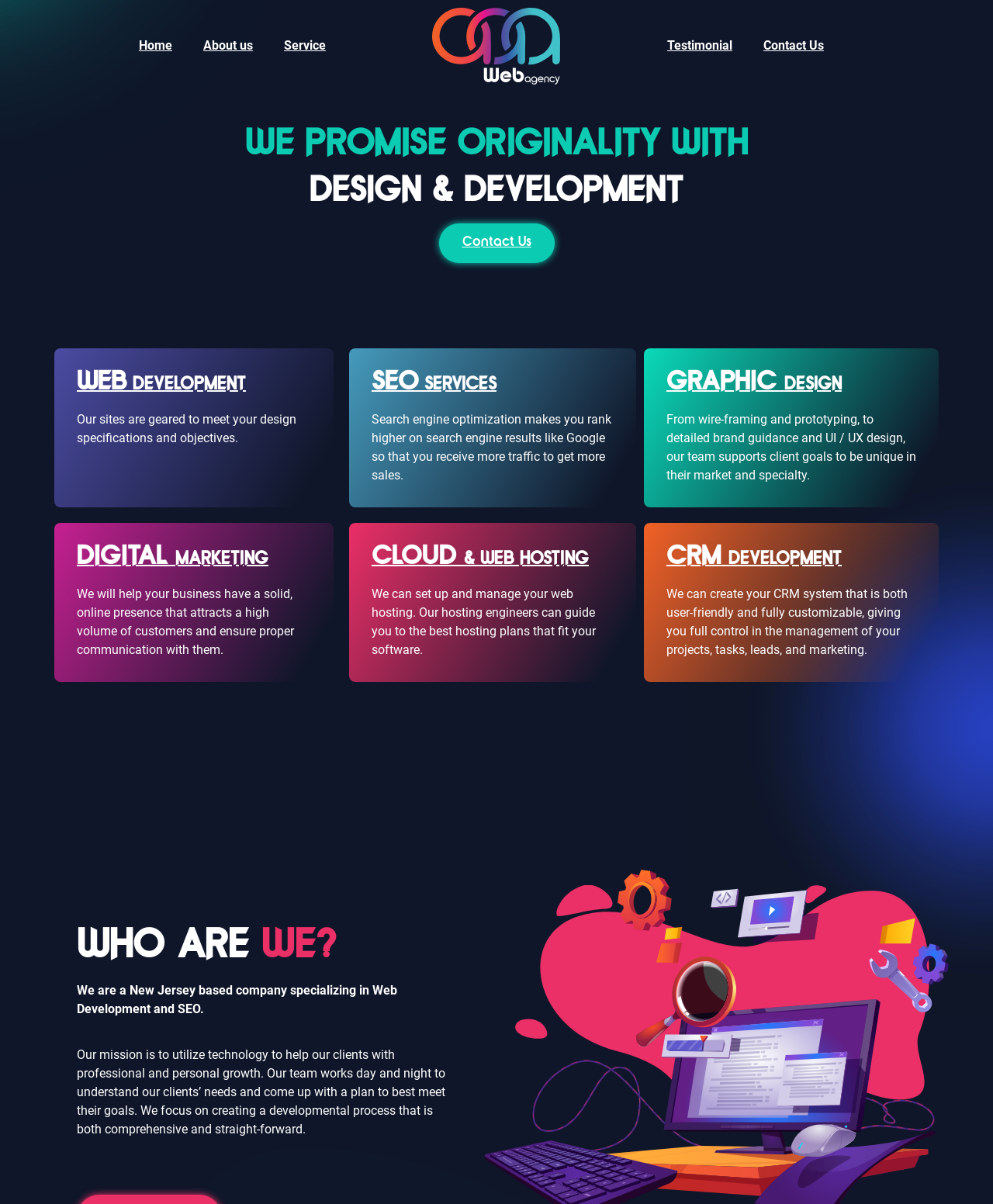Locate the UI element described as follows: "Testimonial". Return the bounding box coordinates as four float numbers between 0 and 1 in the order [left, top, right, bottom].

[0.656, 0.023, 0.753, 0.053]